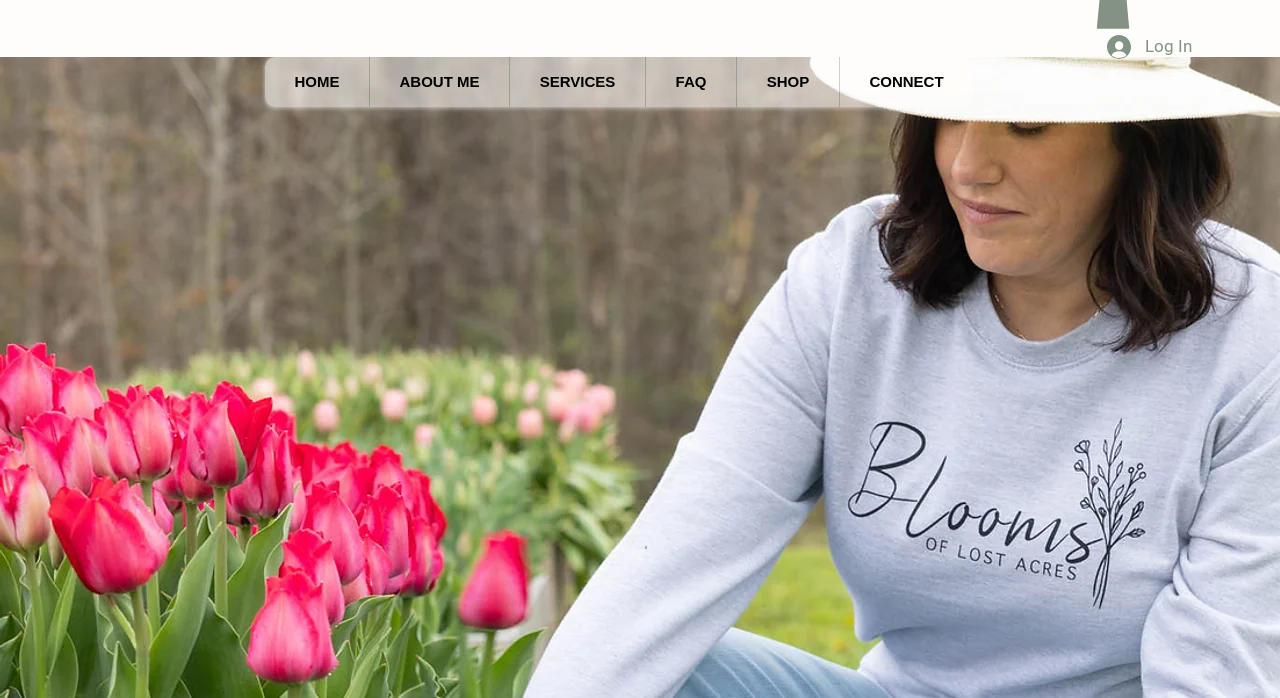Articulate a complete and detailed caption of the webpage elements.

The webpage is for Blooms of Lost Acres, a woman-owned micro flower farm in Connecticut. At the top right corner, there is a "Log In" button accompanied by a small image. Below this, a navigation menu is situated, spanning about half of the page's width. This menu contains six links: "HOME", "ABOUT ME", "SERVICES", "FAQ", "SHOP", and "CONNECT", which are evenly spaced and aligned horizontally.